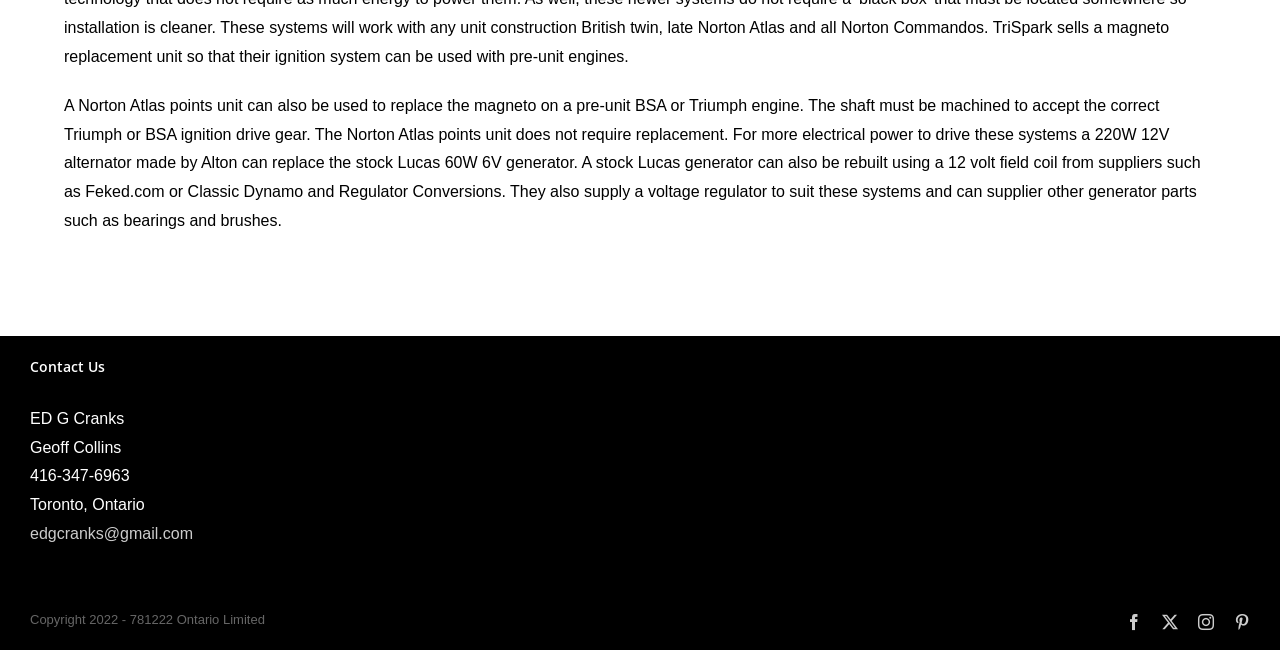Find the bounding box coordinates of the UI element according to this description: "edgcranks@gmail.com".

[0.023, 0.808, 0.151, 0.834]